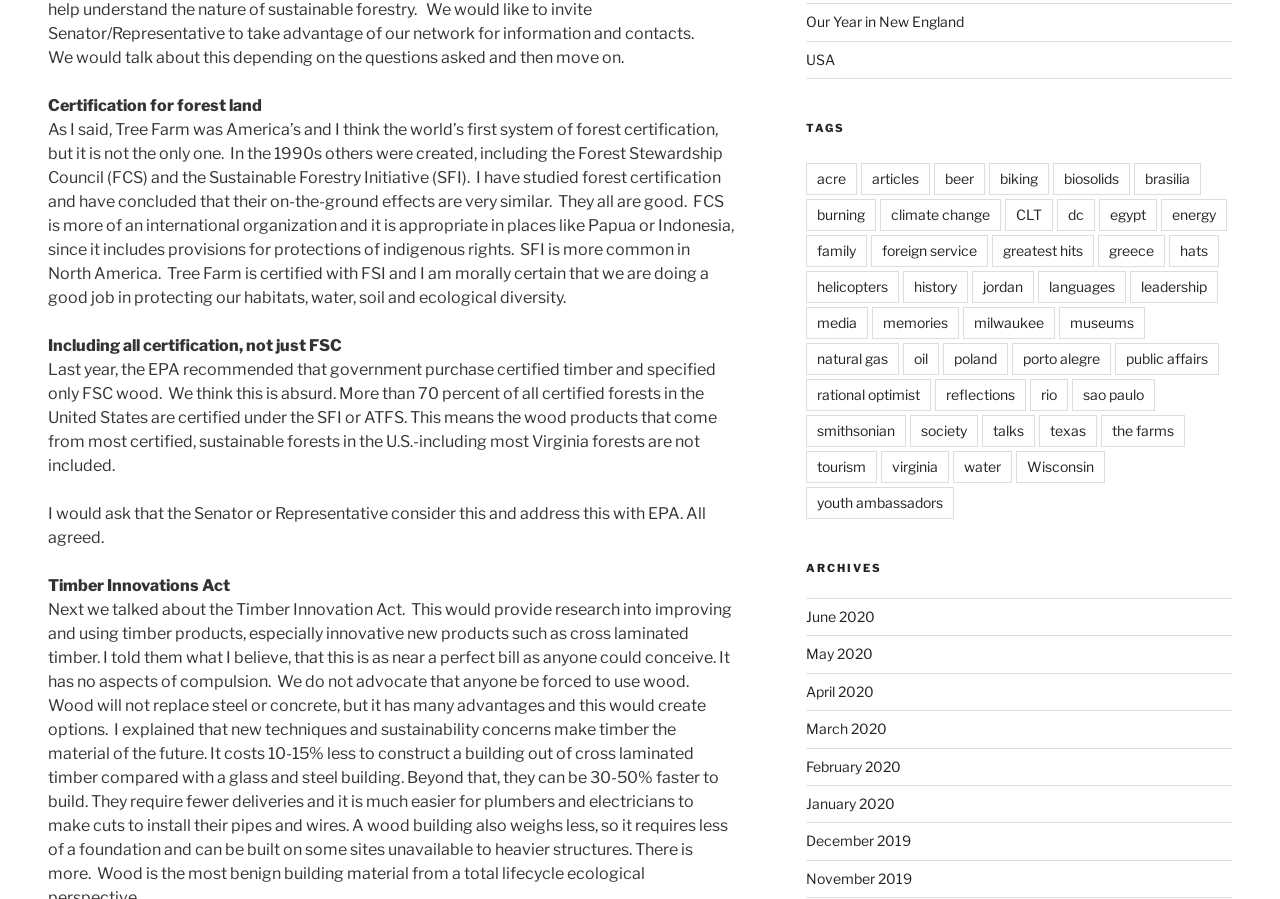Point out the bounding box coordinates of the section to click in order to follow this instruction: "Click on the 'June 2020' link".

[0.63, 0.676, 0.683, 0.695]